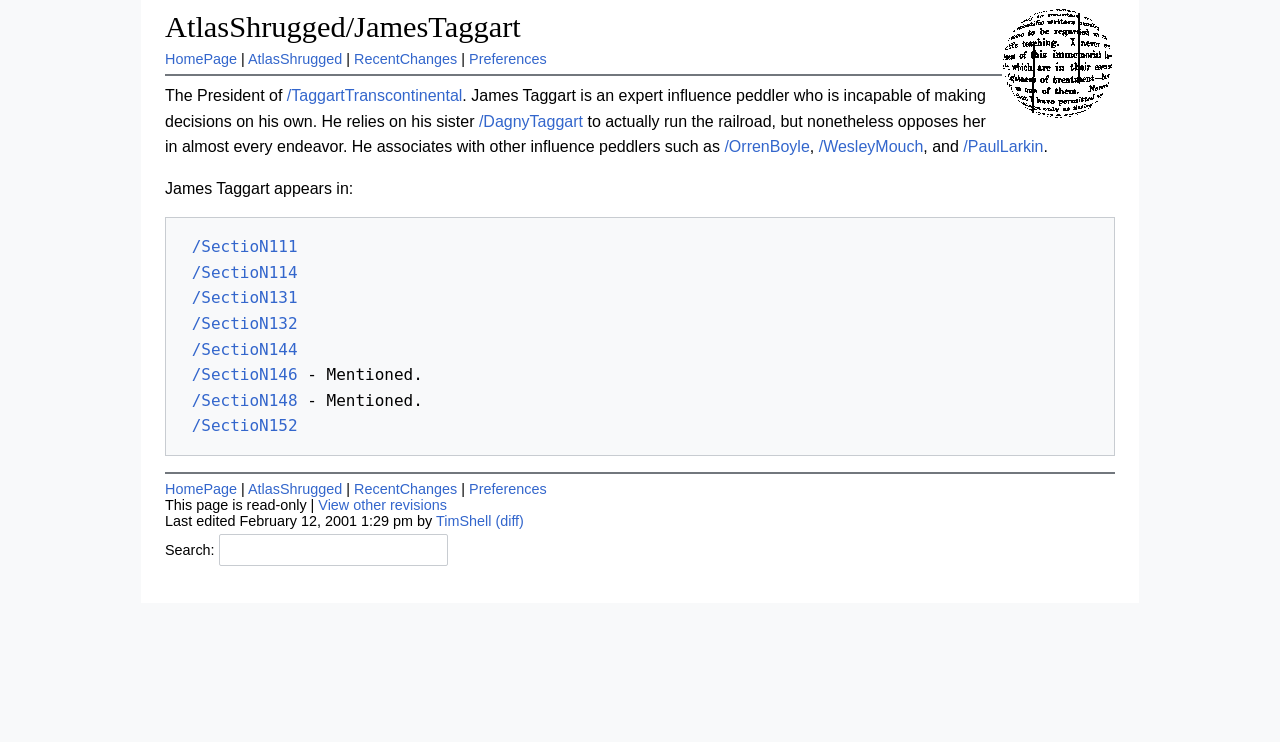Answer the question below in one word or phrase:
What is the name of James Taggart's sister?

Dagny Taggart